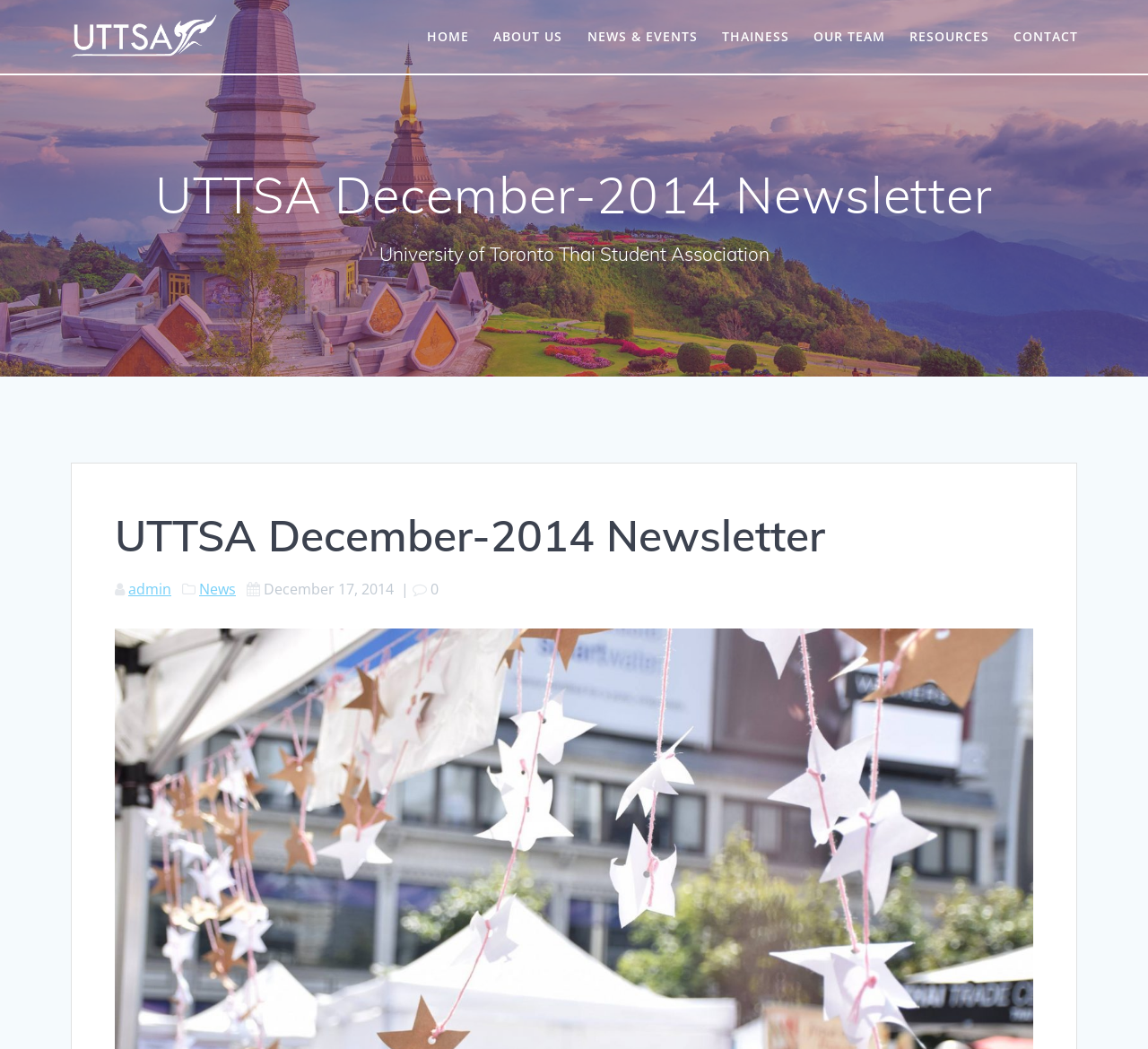Specify the bounding box coordinates (top-left x, top-left y, bottom-right x, bottom-right y) of the UI element in the screenshot that matches this description: News & Events

[0.511, 0.025, 0.608, 0.045]